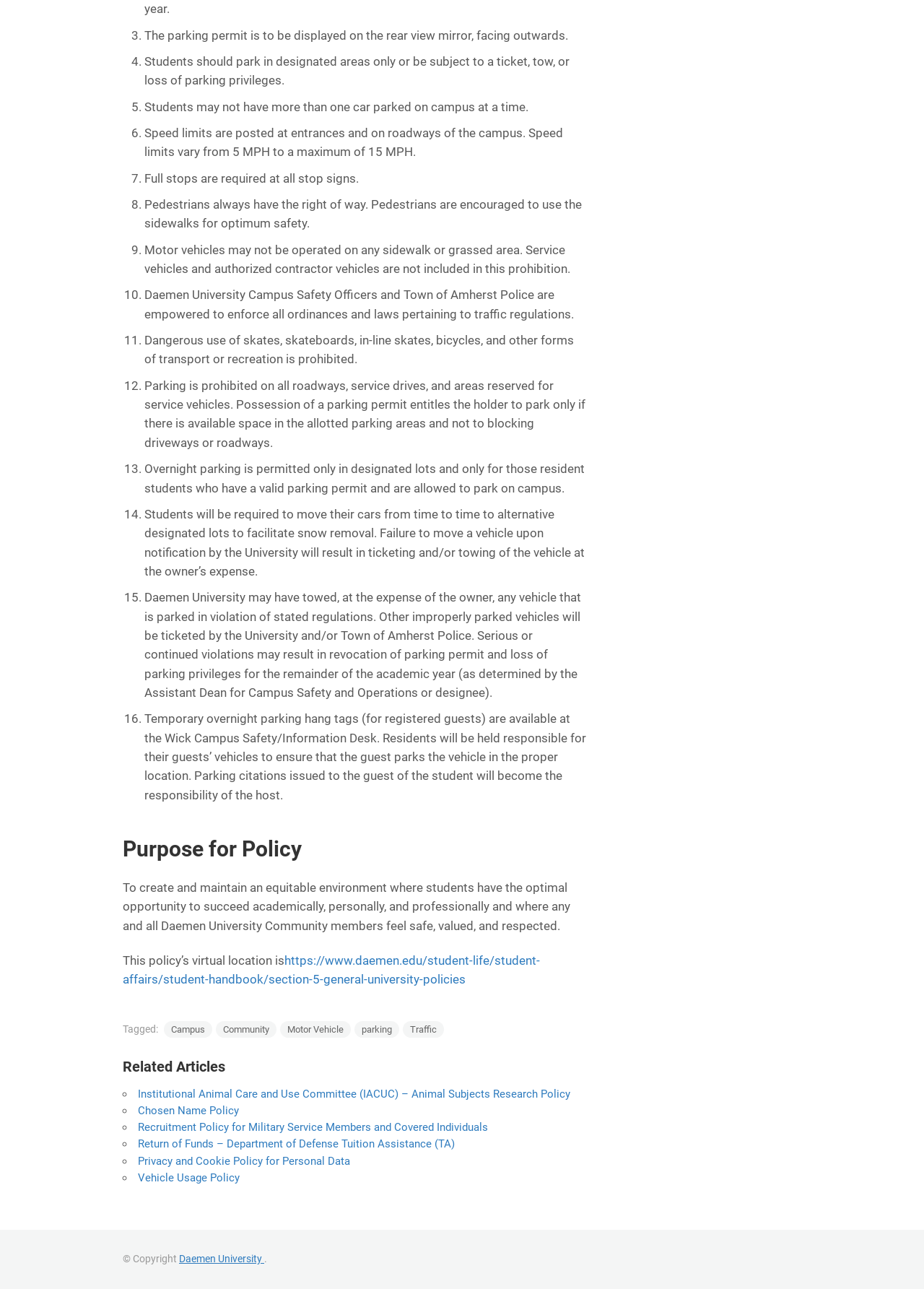Given the element description "https://www.daemen.edu/student-life/student-affairs/student-handbook/section-5-general-university-policies", identify the bounding box of the corresponding UI element.

[0.133, 0.74, 0.584, 0.765]